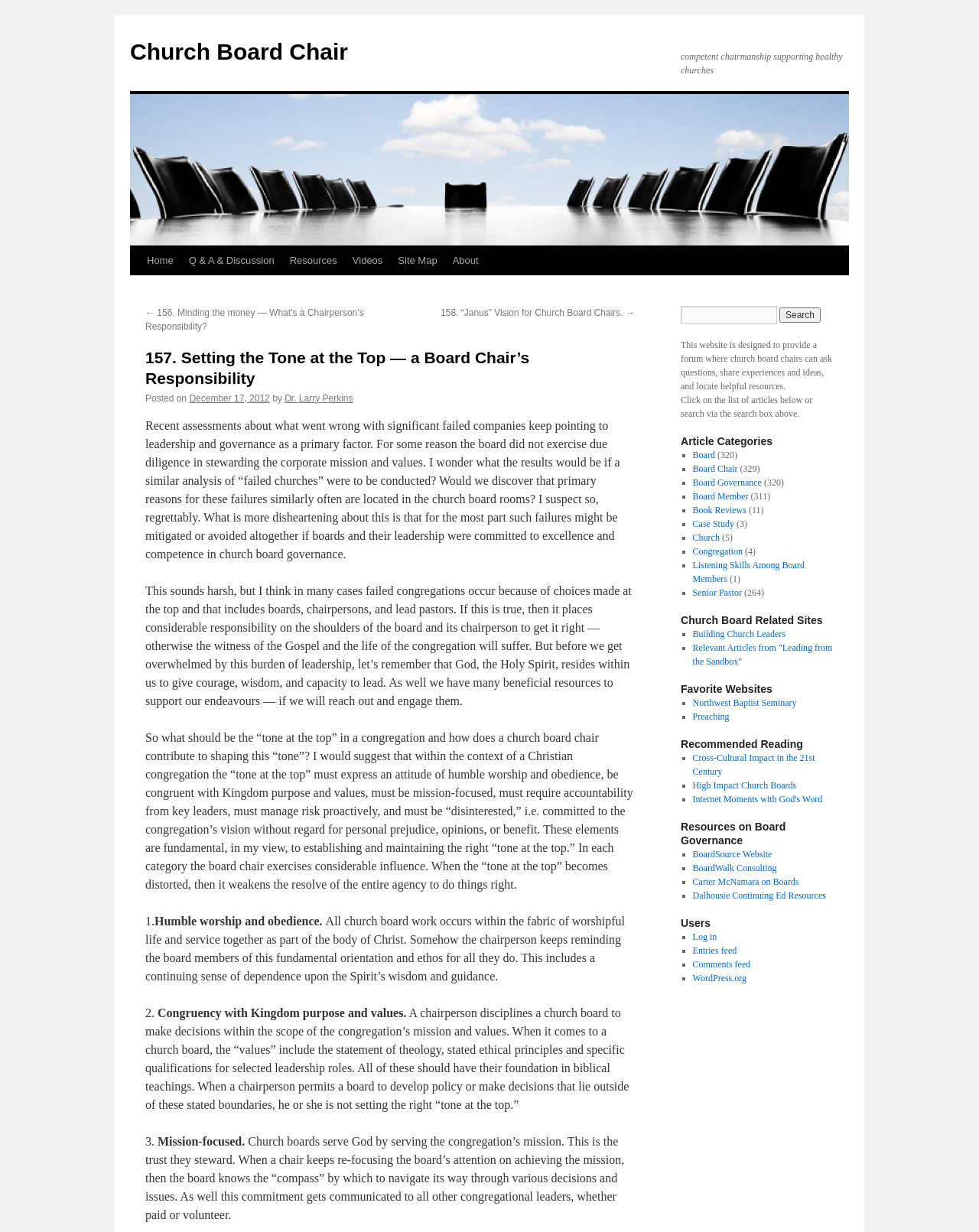Identify the bounding box coordinates for the element you need to click to achieve the following task: "Read the article 'Setting the Tone at the Top — a Board Chair’s Responsibility'". The coordinates must be four float values ranging from 0 to 1, formatted as [left, top, right, bottom].

[0.148, 0.282, 0.648, 0.316]